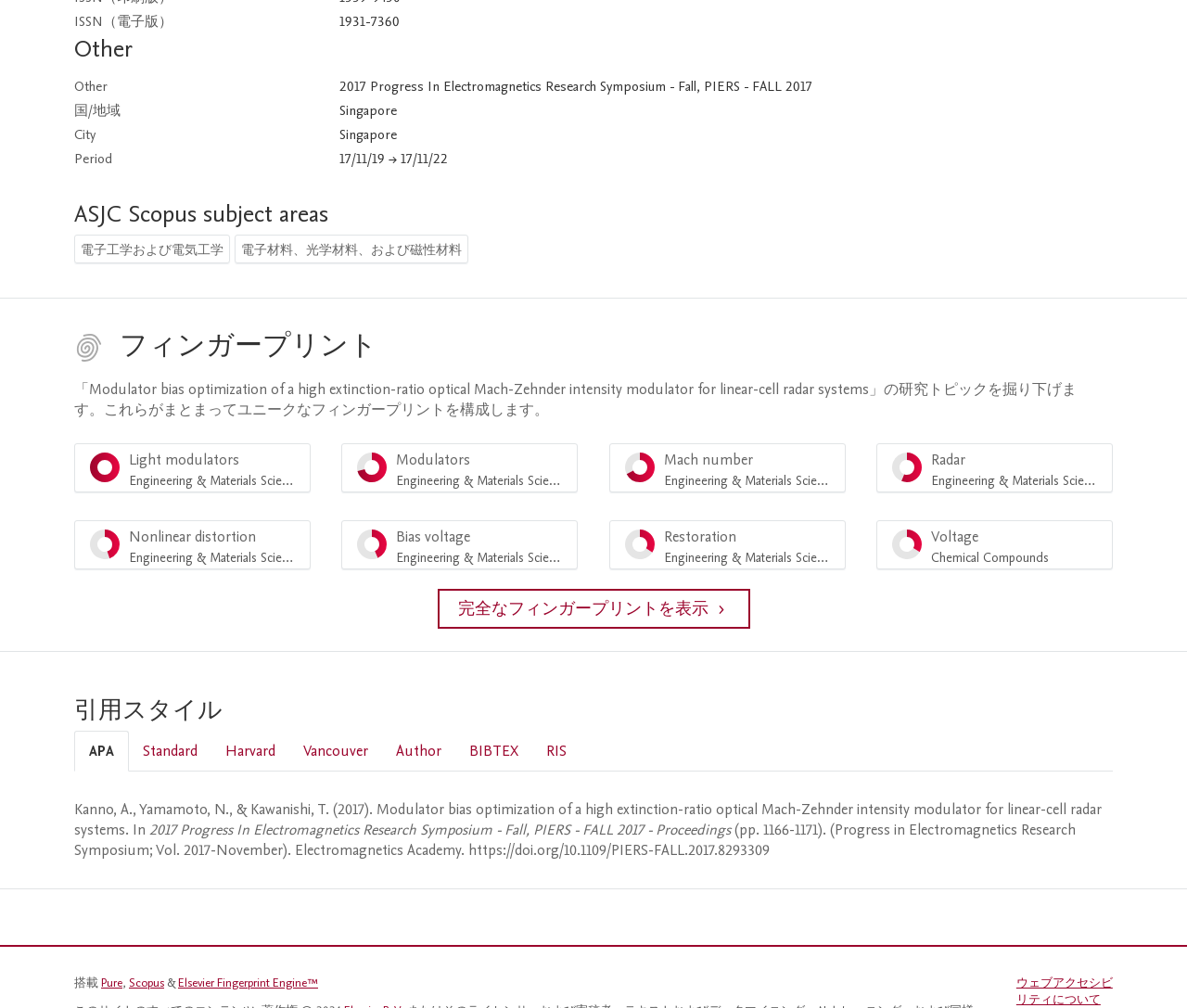Please specify the bounding box coordinates of the clickable region to carry out the following instruction: "Select Harvard citation style". The coordinates should be four float numbers between 0 and 1, in the format [left, top, right, bottom].

[0.178, 0.726, 0.244, 0.764]